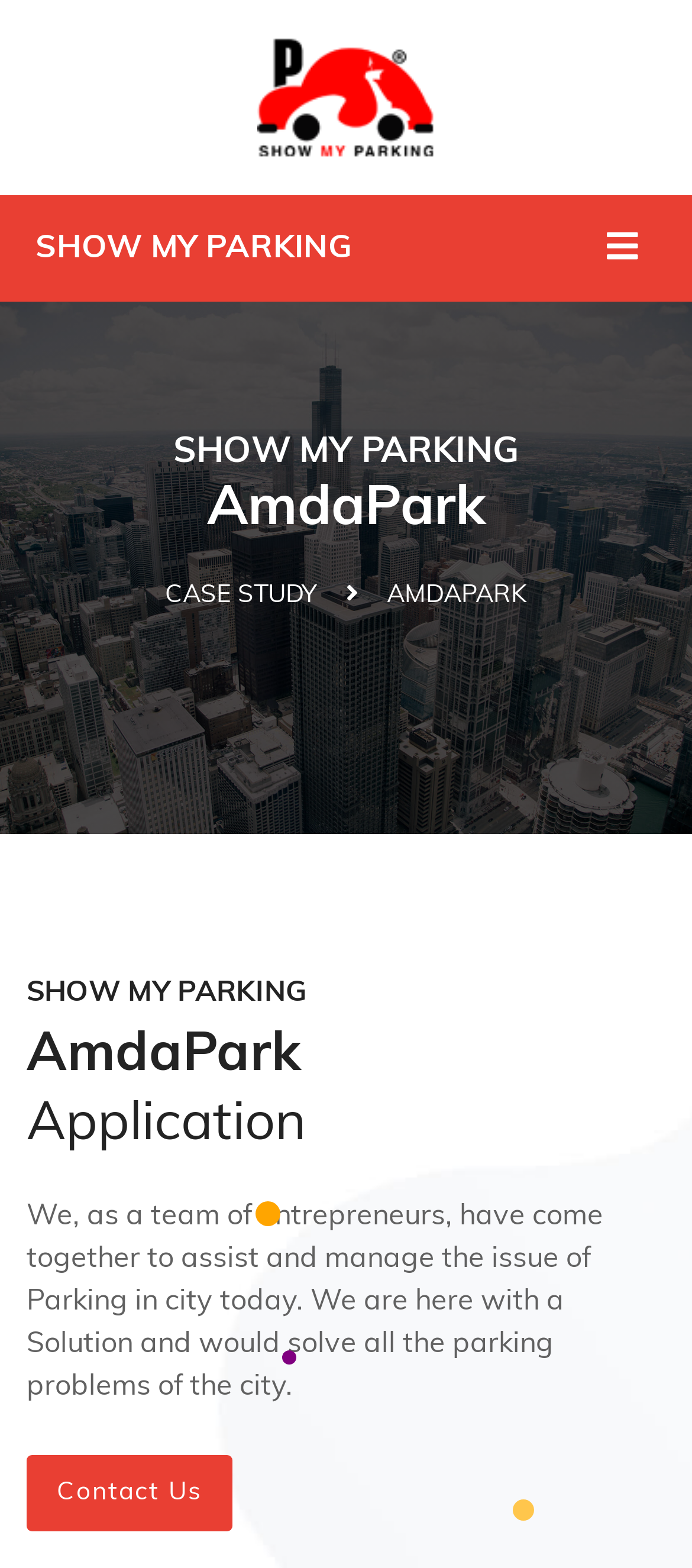Provide your answer to the question using just one word or phrase: What can be done on the website?

Search, book and park